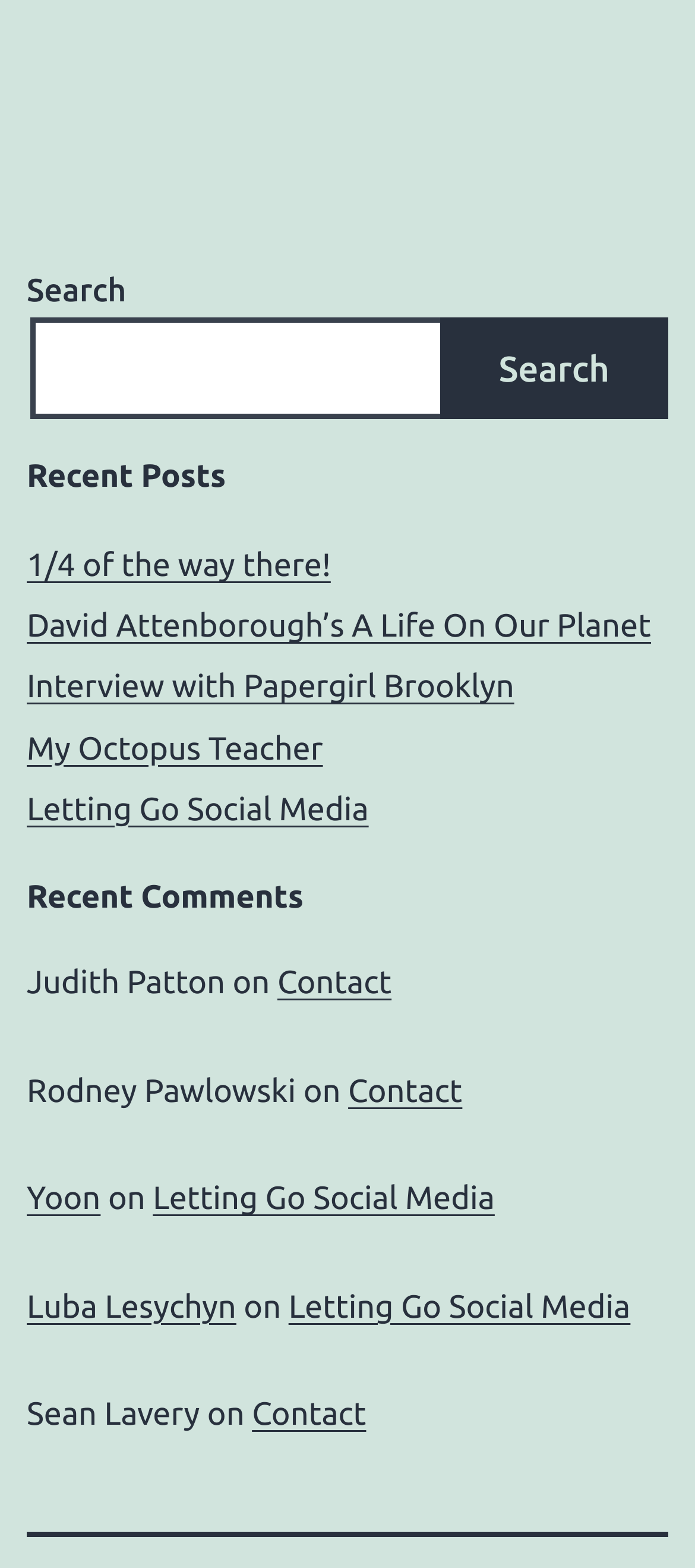Please provide a short answer using a single word or phrase for the question:
How many recent comments are listed?

4